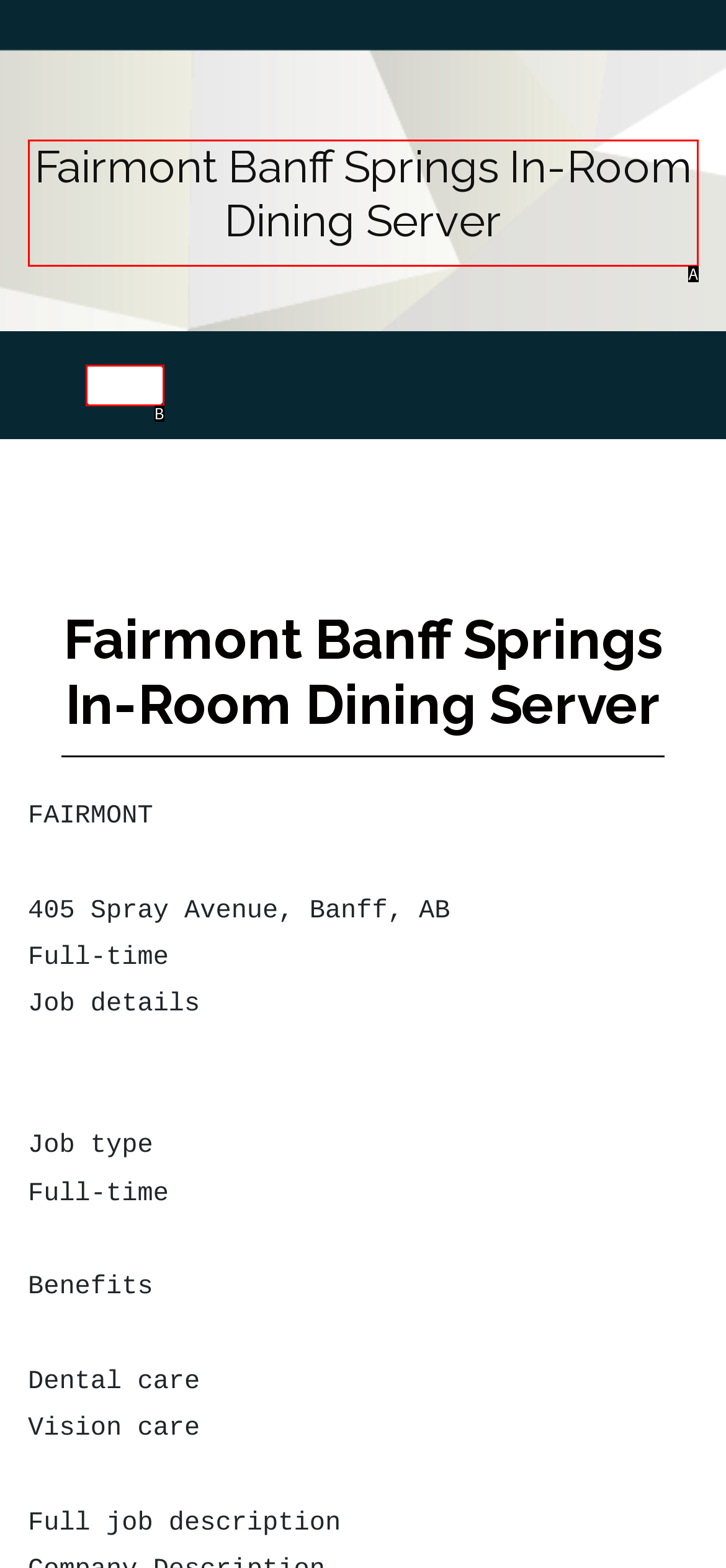Determine the HTML element that best aligns with the description: aria-label="Toggle navigation"
Answer with the appropriate letter from the listed options.

B